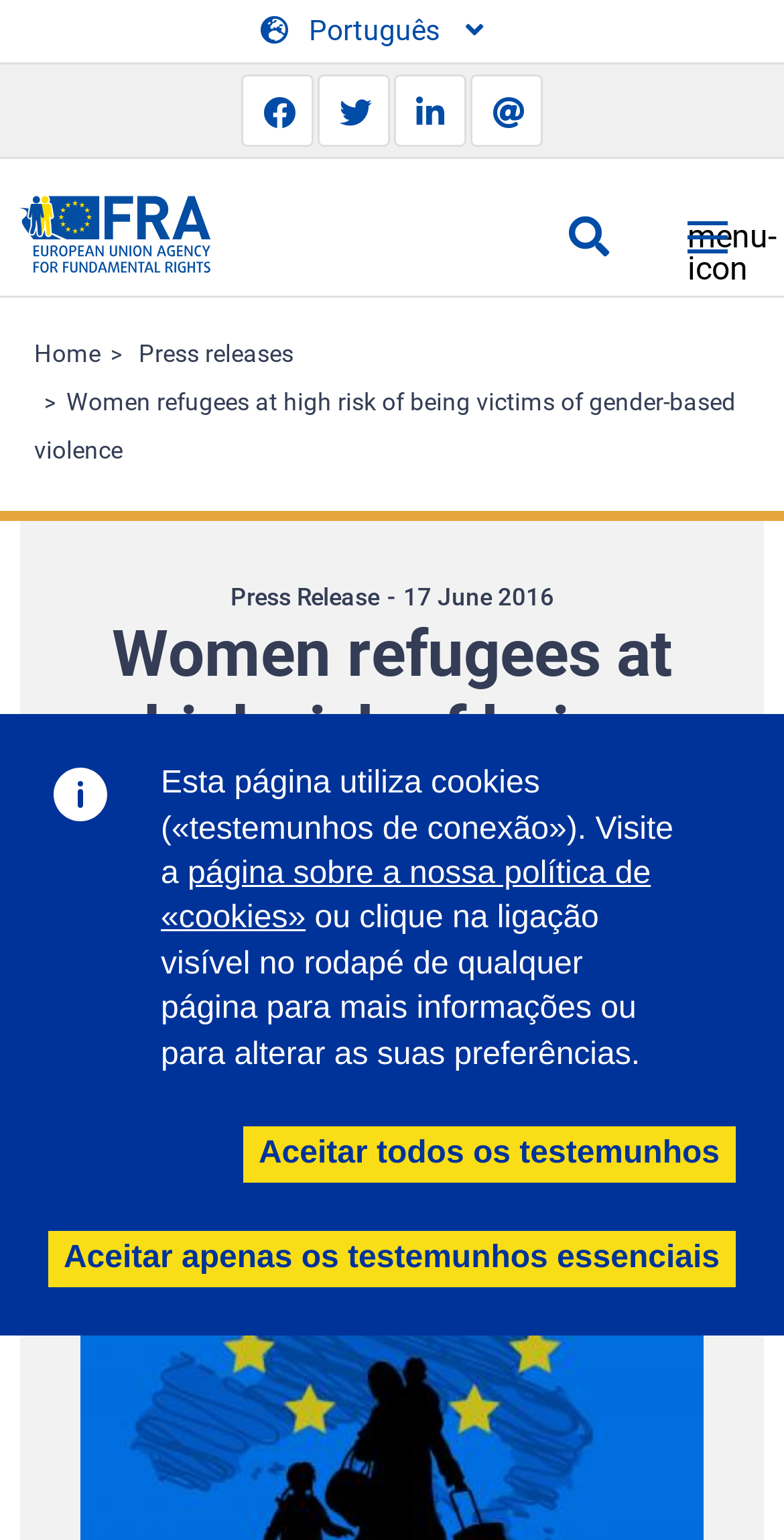Determine the bounding box coordinates for the area that should be clicked to carry out the following instruction: "Learn about asylum, migration and borders".

[0.118, 0.618, 0.546, 0.637]